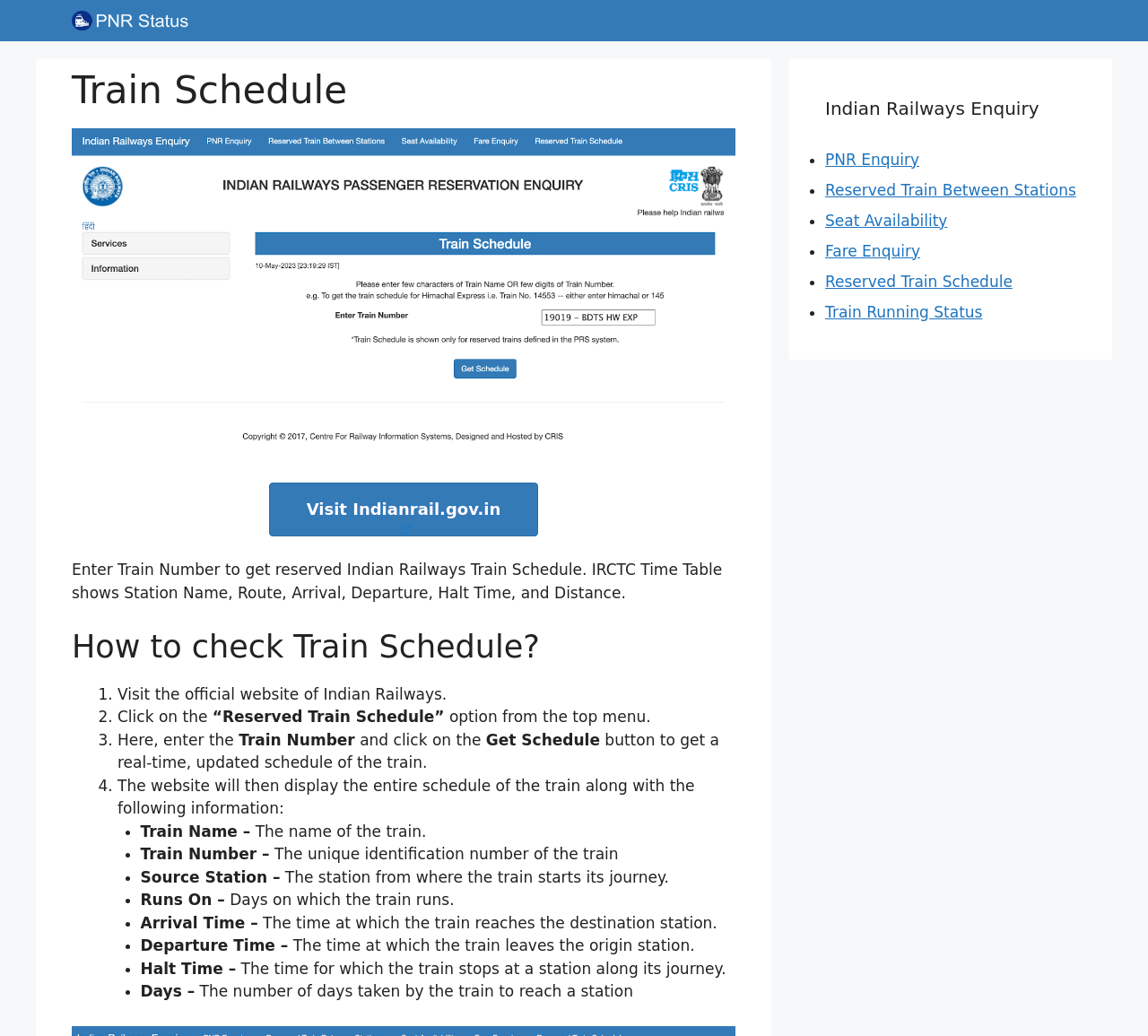Explain the webpage's layout and main content in detail.

The webpage is dedicated to providing information about Indian Railways train schedules. At the top, there is a banner with a link to "PNR Status" accompanied by an image. Below the banner, there is a heading that reads "Train Schedule" and a brief description of the webpage's purpose. 

To the right of the heading, there is a link to "Visit Indianrail.gov.in". Below the description, there is a heading that asks "How to check Train Schedule?" followed by a step-by-step guide. The guide consists of four points, each with a list marker and a brief description of the step. 

The first point explains how to visit the official website of Indian Railways, the second point describes how to click on the "Reserved Train Schedule" option, the third point explains how to enter the train number and click on the "Get Schedule" button, and the fourth point describes the information that will be displayed on the website, including train name, number, source station, arrival and departure times, halt time, and distance.

Below the guide, there is a list of information that will be displayed on the website, including train name, number, source station, arrival and departure times, halt time, and distance. Each piece of information is preceded by a list marker.

To the right of the guide, there is a complementary section with a heading that reads "Indian Railways Enquiry". Below the heading, there are five links to different enquiry services, including PNR Enquiry, Reserved Train Between Stations, Seat Availability, Fare Enquiry, and Train Running Status. Each link is preceded by a list marker.